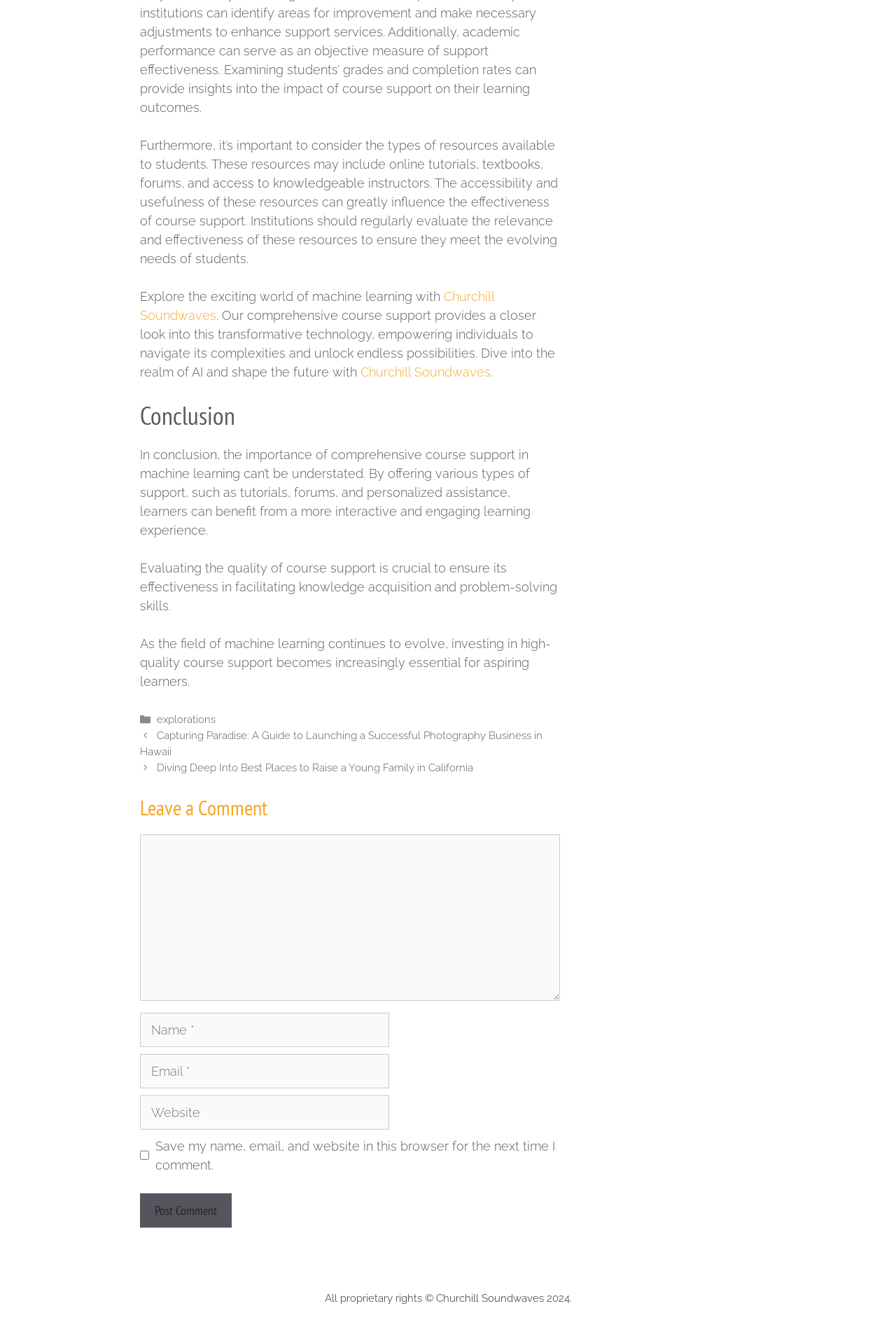What is the name of the website mentioned in the webpage?
Please provide a comprehensive and detailed answer to the question.

The webpage mentions 'Churchill Soundwaves' as a website, which is linked twice in the webpage, and also appears in the footer section with a copyright notice.